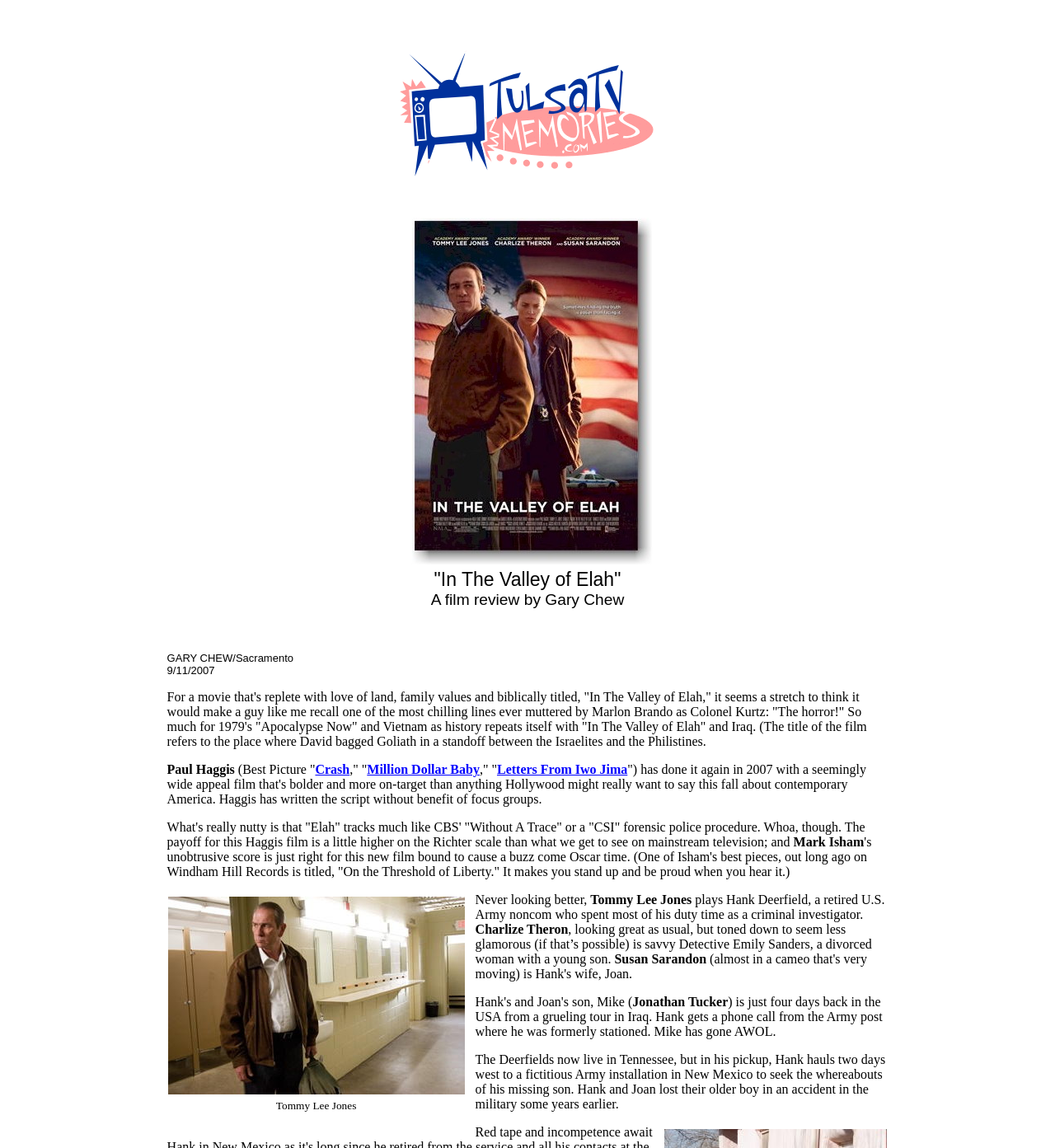What is the title of the film being reviewed?
Answer the question in a detailed and comprehensive manner.

The title of the film being reviewed is 'In The Valley of Elah', which is mentioned in the StaticText element with OCR text 'A film review by Gary Chew'.